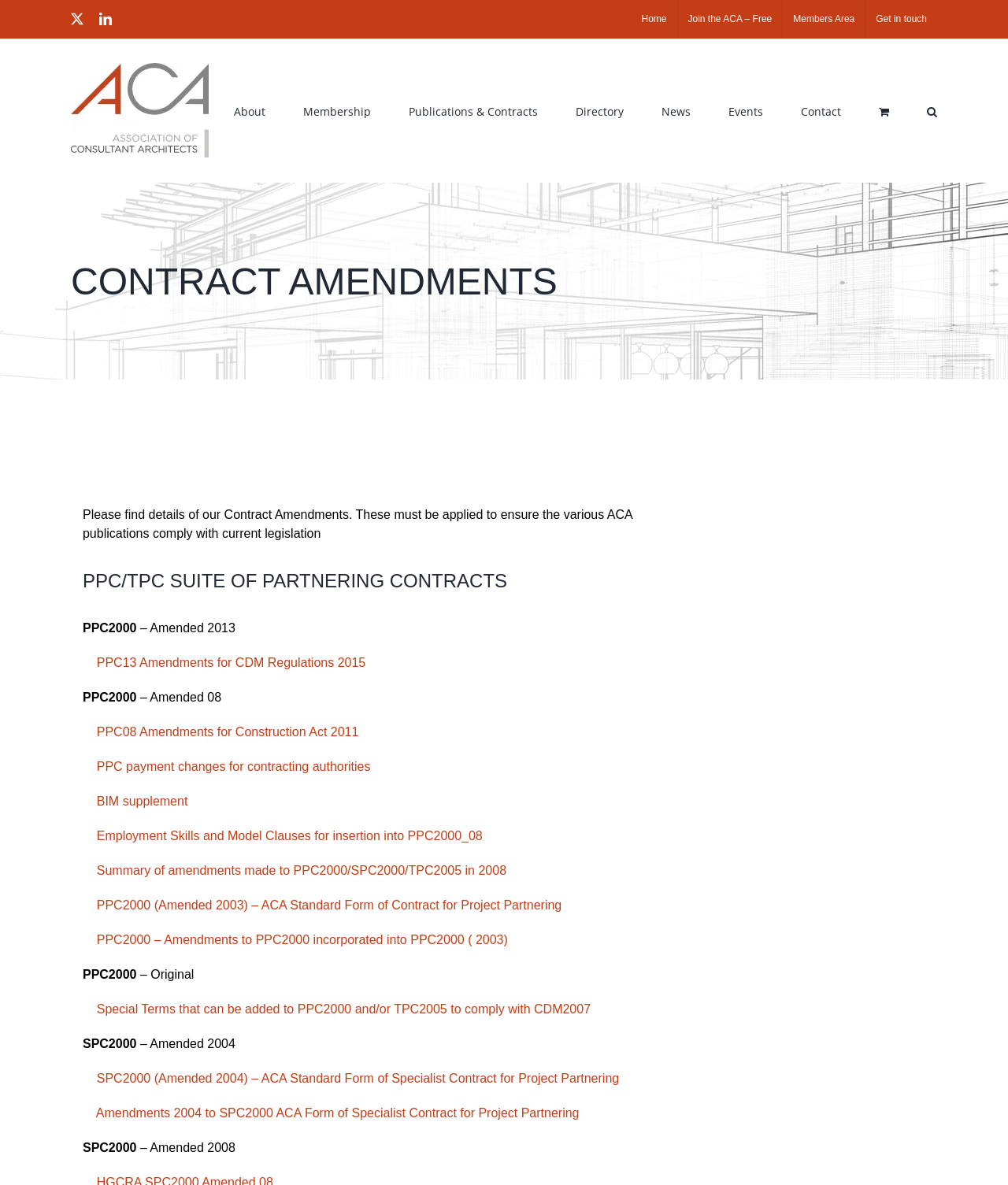Highlight the bounding box coordinates of the element you need to click to perform the following instruction: "Go to Top."

[0.904, 0.827, 0.941, 0.85]